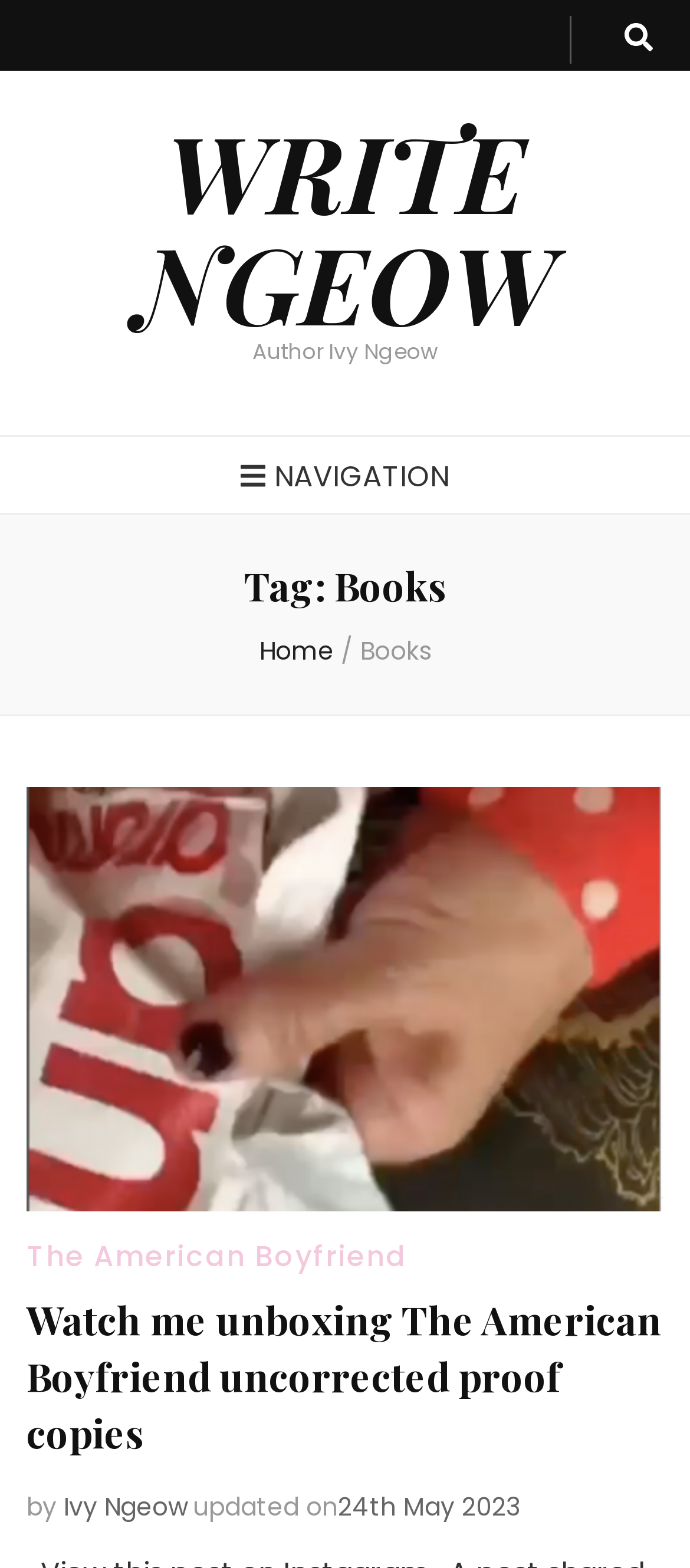Locate the bounding box of the UI element described in the following text: "Navigation".

[0.349, 0.289, 0.651, 0.319]